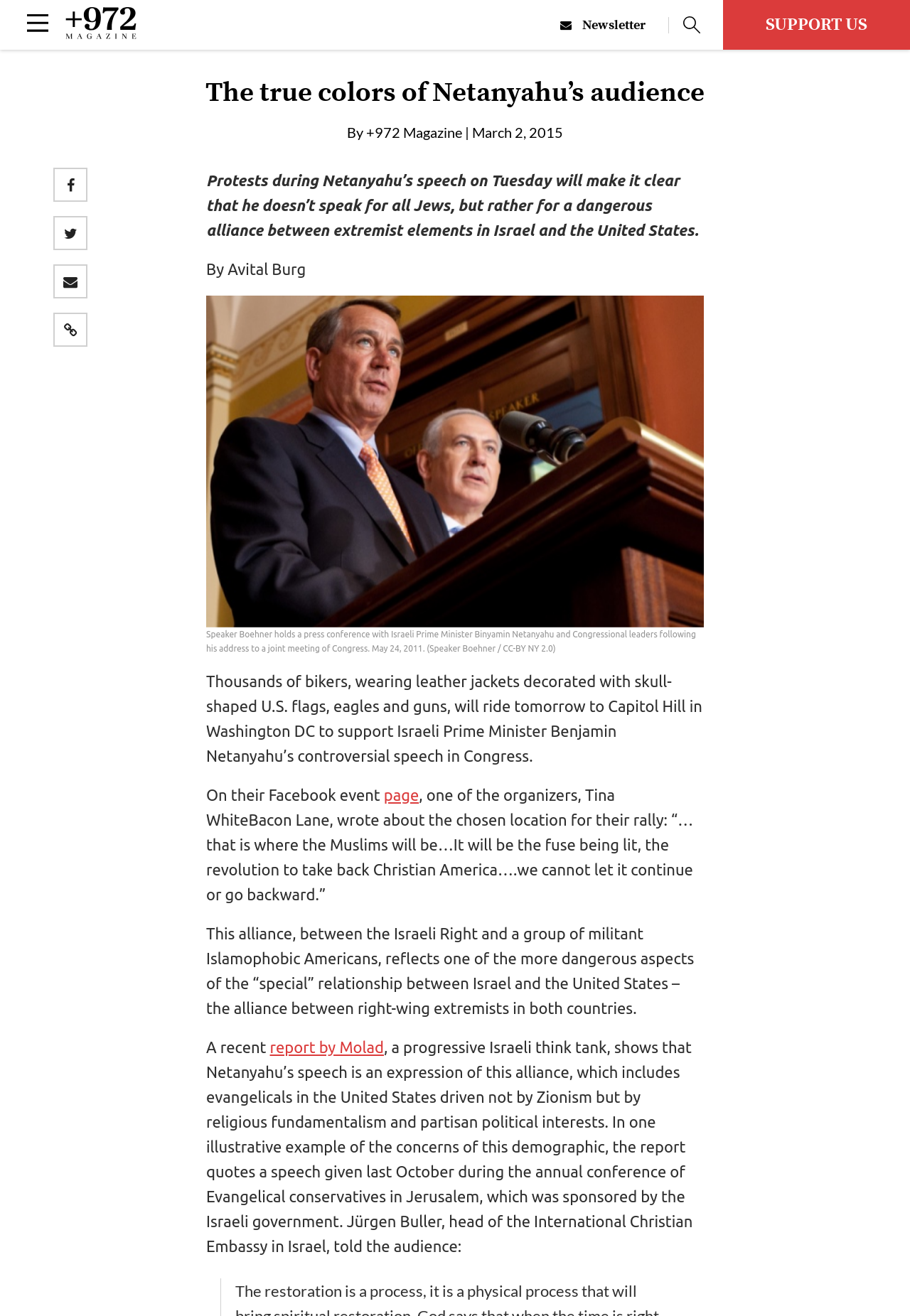Give the bounding box coordinates for the element described by: "report by Molad".

[0.297, 0.789, 0.422, 0.802]